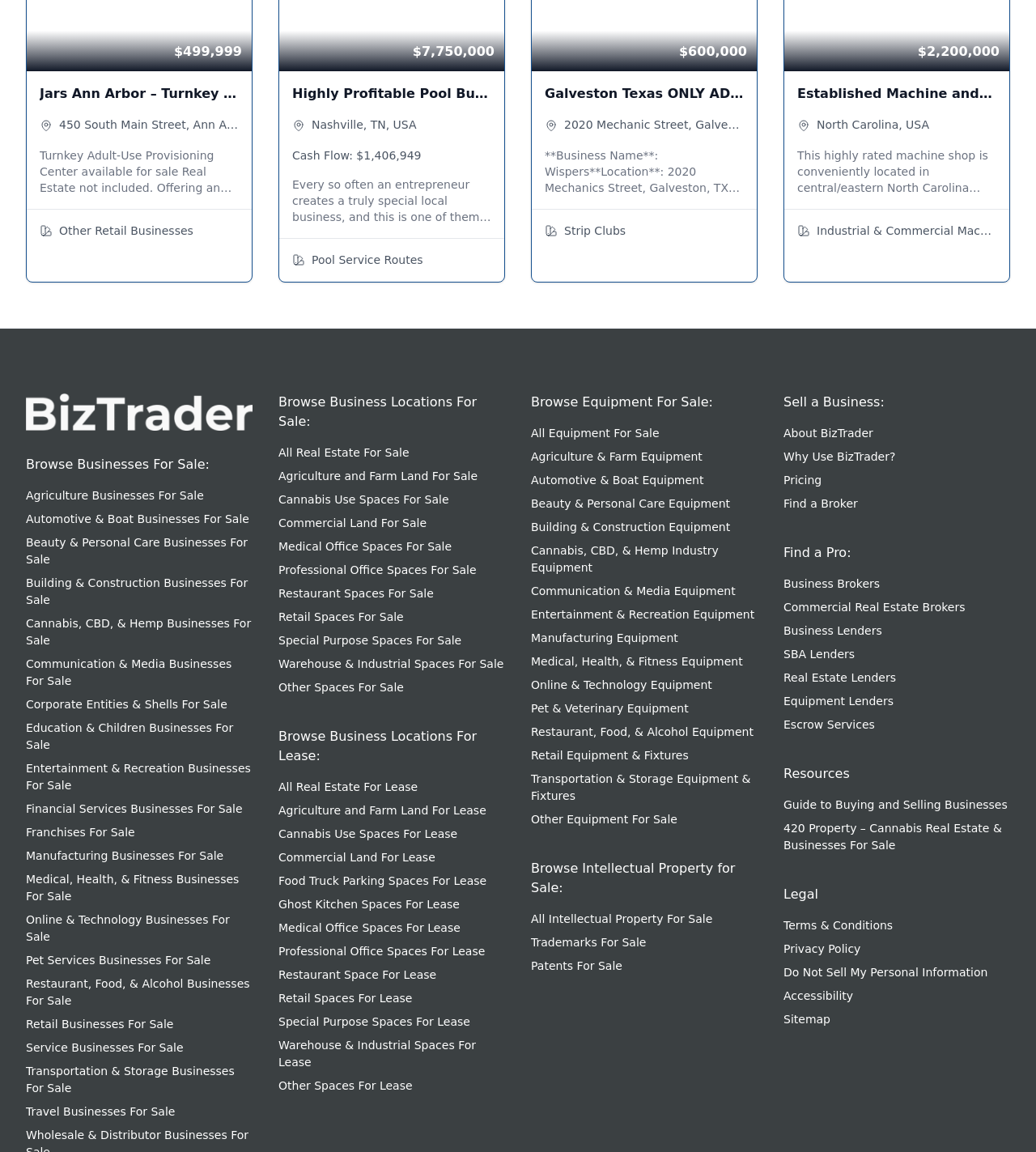Based on the element description Business Lenders, identify the bounding box of the UI element in the given webpage screenshot. The coordinates should be in the format (top-left x, top-left y, bottom-right x, bottom-right y) and must be between 0 and 1.

[0.756, 0.542, 0.851, 0.553]